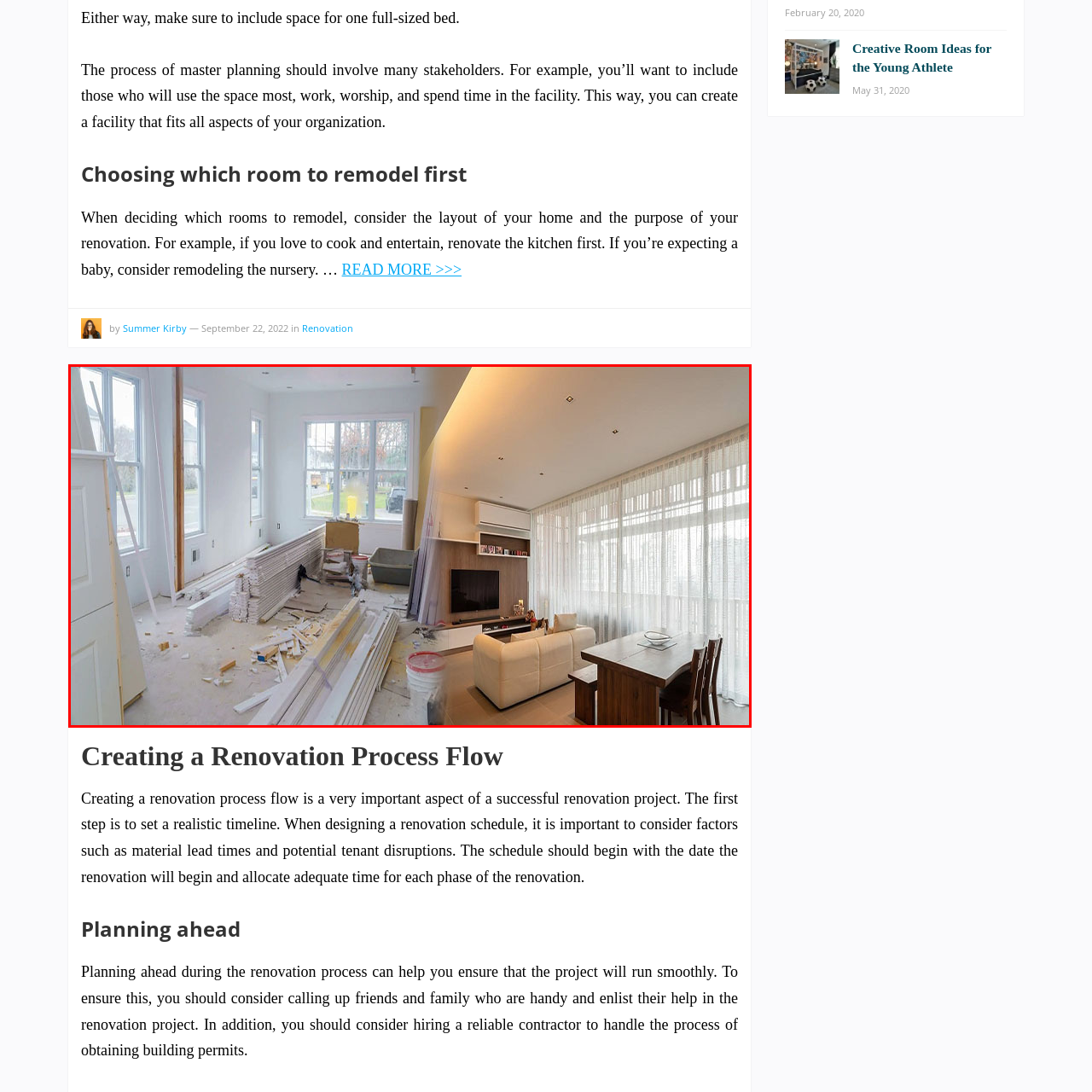Examine the portion of the image marked by the red rectangle, What is the purpose of the large windows? Answer concisely using a single word or phrase.

To invite natural light